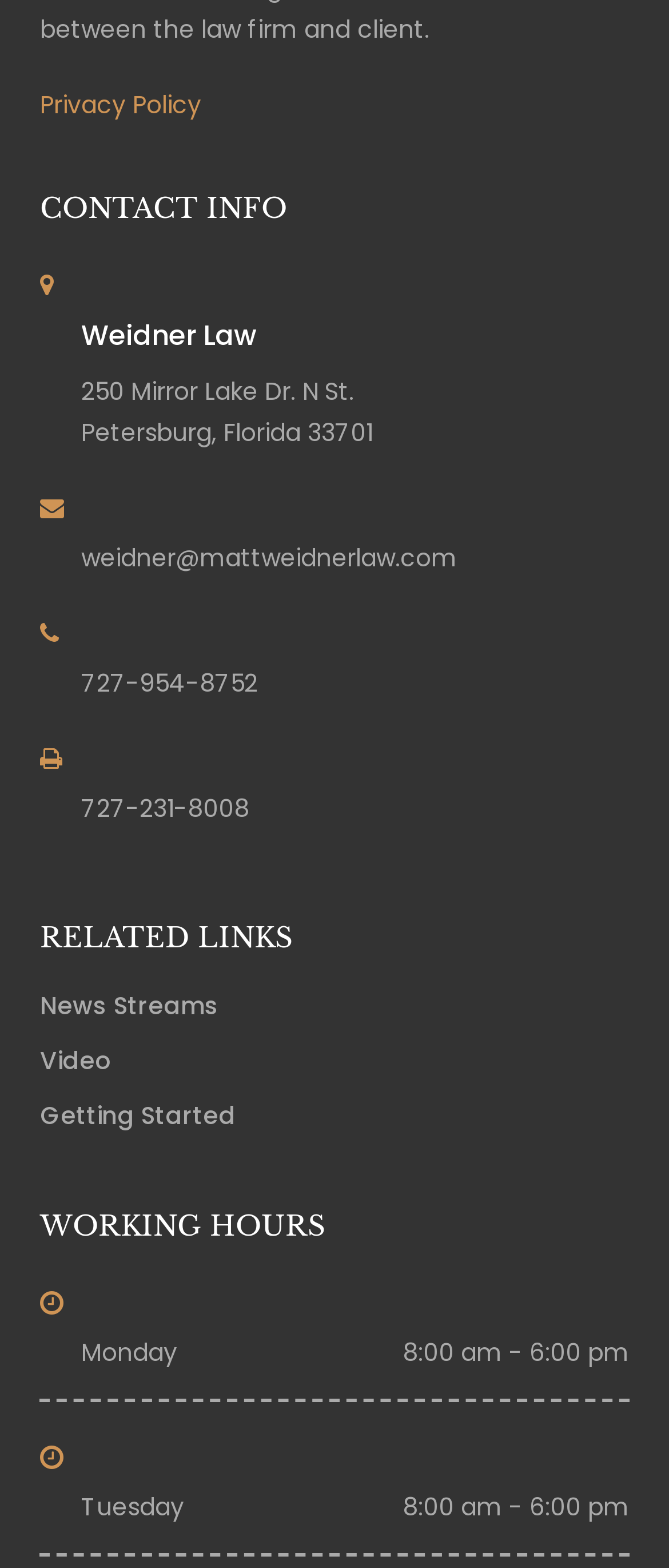What is the phone number of Weidner Law?
Your answer should be a single word or phrase derived from the screenshot.

727-954-8752